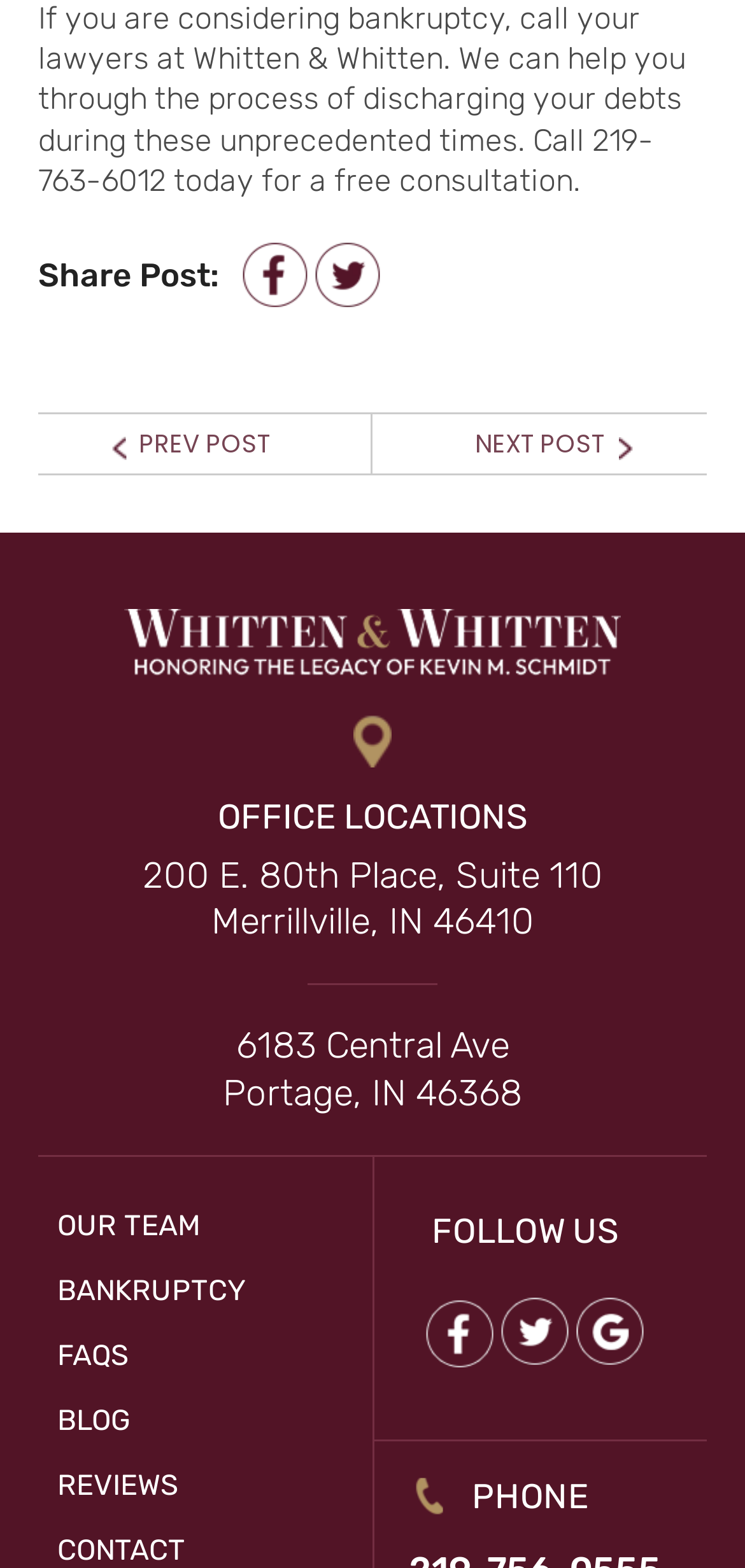Please identify the bounding box coordinates for the region that you need to click to follow this instruction: "Contact us via email".

None